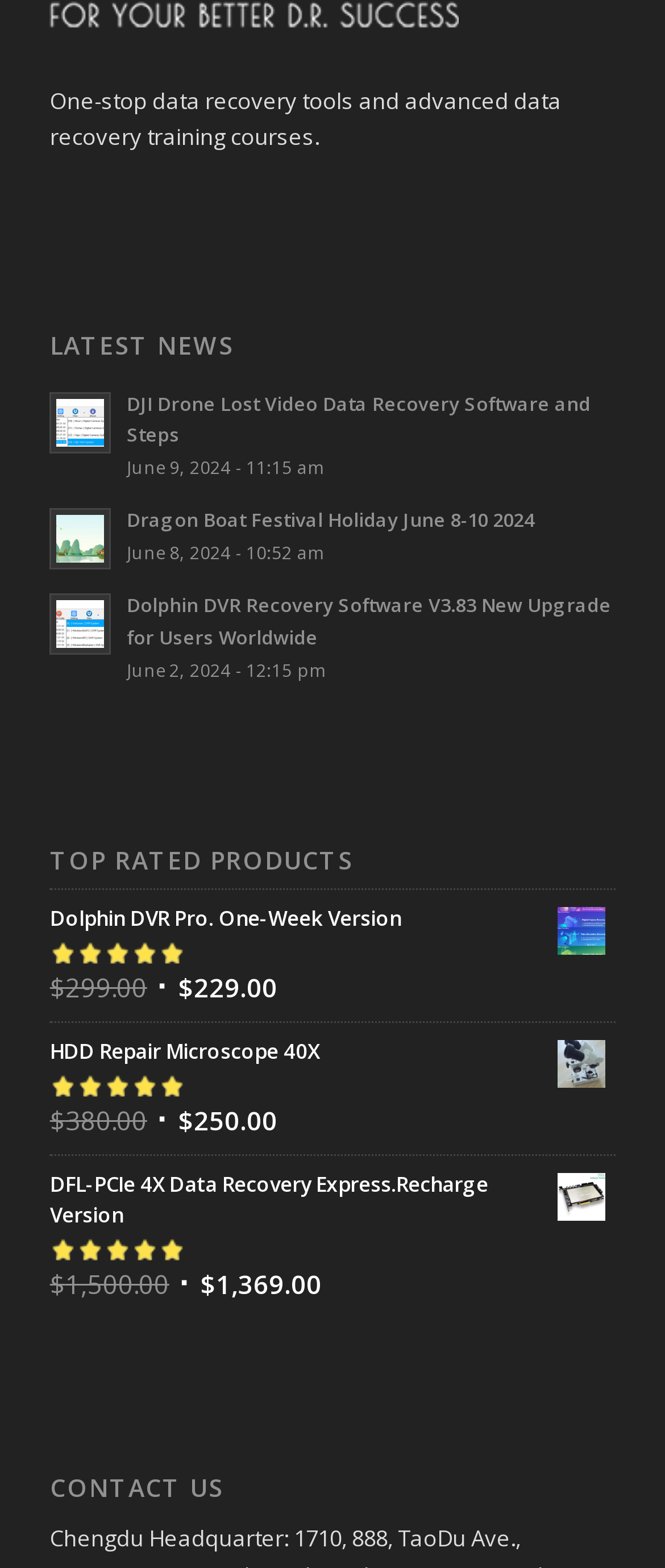Identify the bounding box coordinates of the specific part of the webpage to click to complete this instruction: "search for something".

None